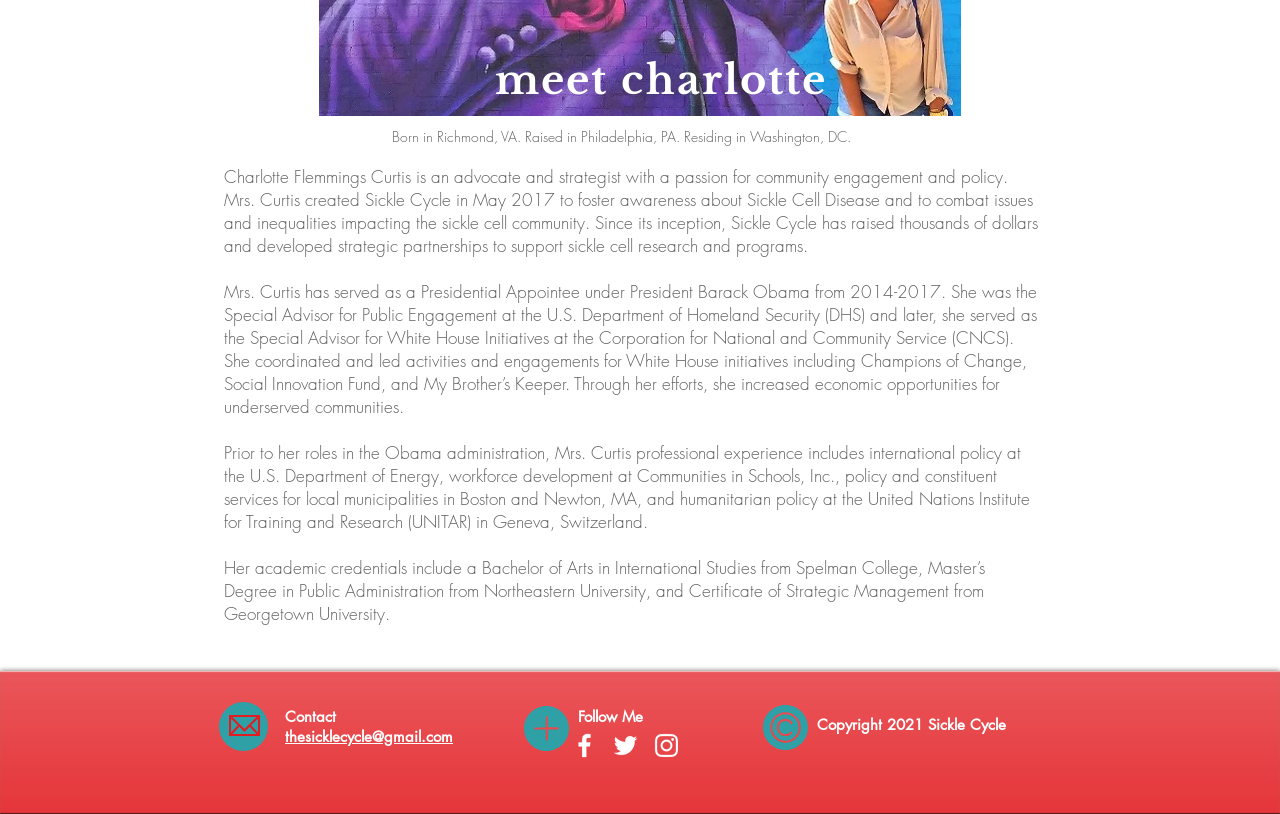Please find the bounding box coordinates (top-left x, top-left y, bottom-right x, bottom-right y) in the screenshot for the UI element described as follows: thesicklecycle@gmail.com

[0.223, 0.893, 0.354, 0.918]